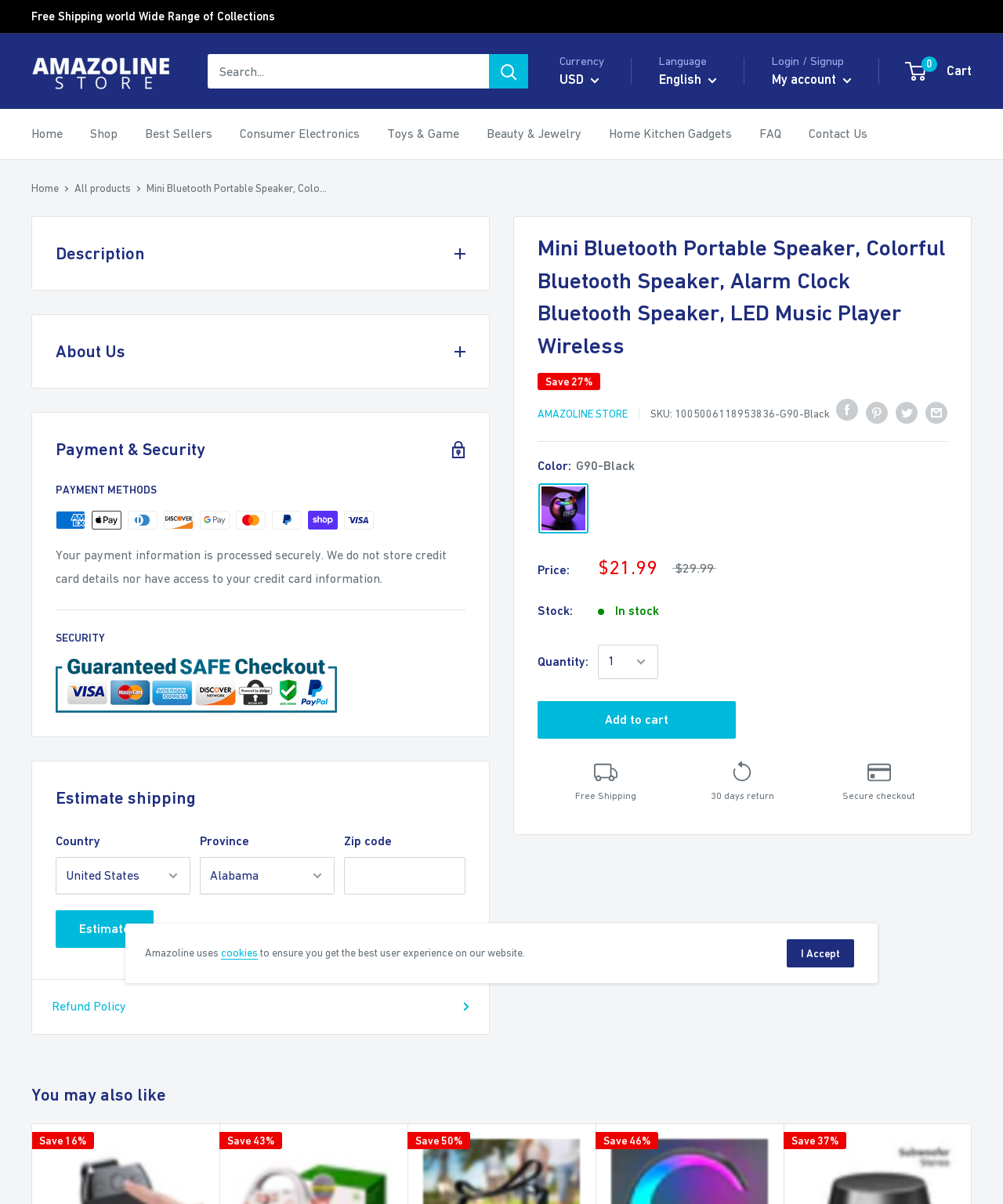Locate the bounding box coordinates of the element's region that should be clicked to carry out the following instruction: "Select USD as currency". The coordinates need to be four float numbers between 0 and 1, i.e., [left, top, right, bottom].

[0.558, 0.056, 0.598, 0.077]